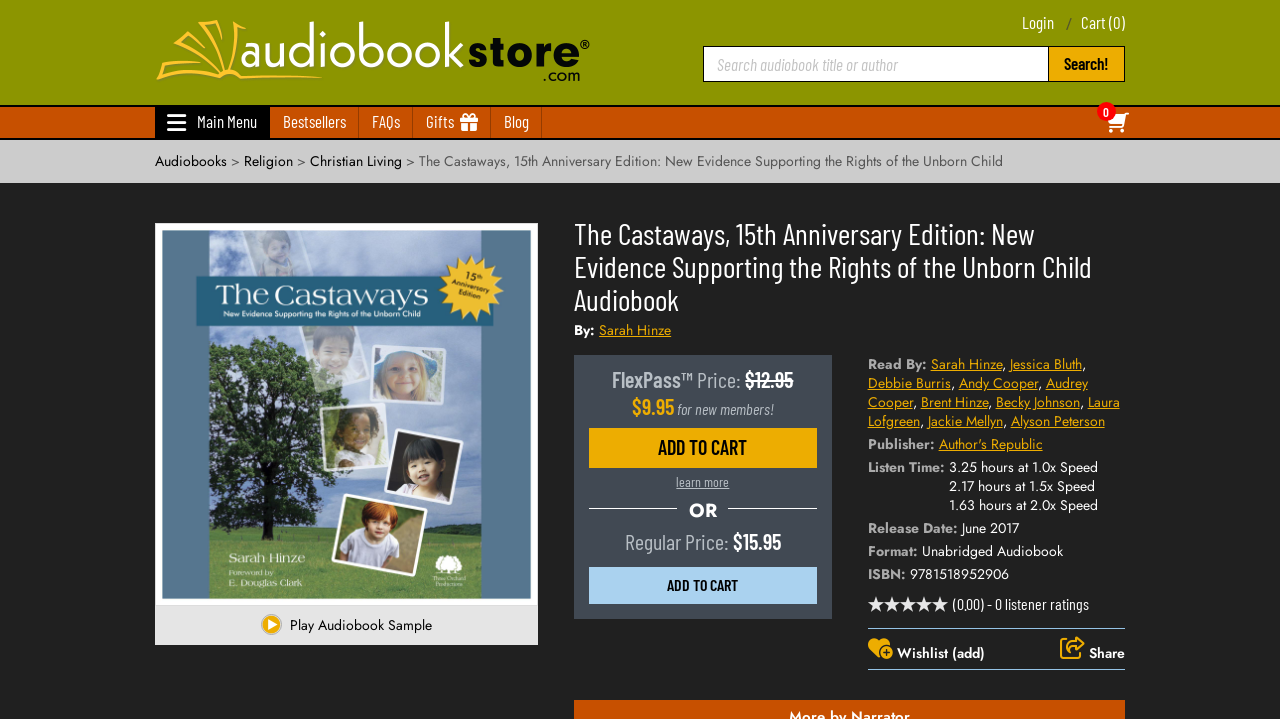Please provide the bounding box coordinates for the element that needs to be clicked to perform the following instruction: "Learn more about audiobook". The coordinates should be given as four float numbers between 0 and 1, i.e., [left, top, right, bottom].

[0.528, 0.656, 0.57, 0.683]